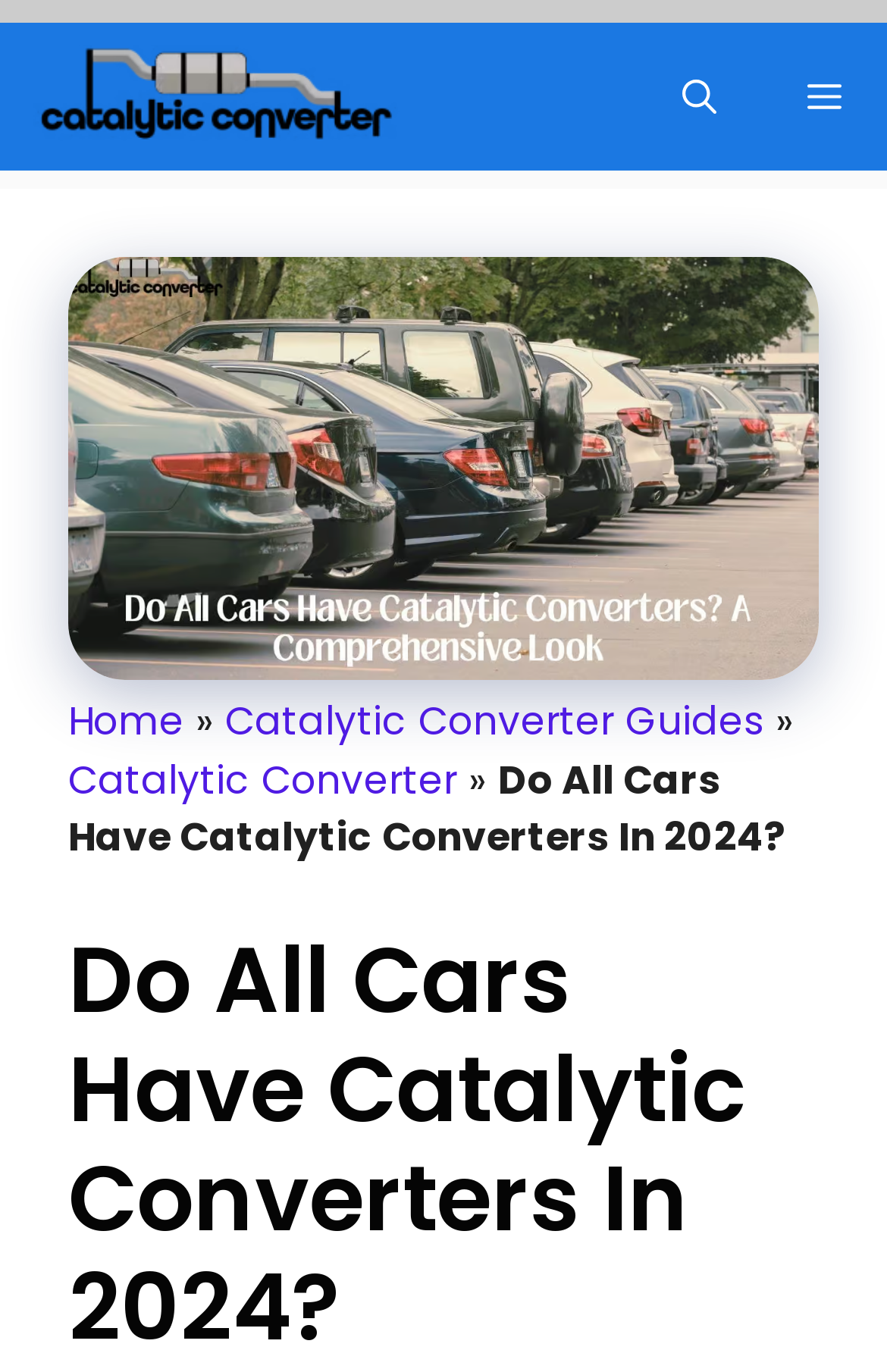What is the purpose of the button with the text 'Menu'?
Kindly offer a detailed explanation using the data available in the image.

The button with the text 'Menu' has an attribute 'controls' with the value 'primary-menu', indicating that its purpose is to control the primary menu of the webpage.